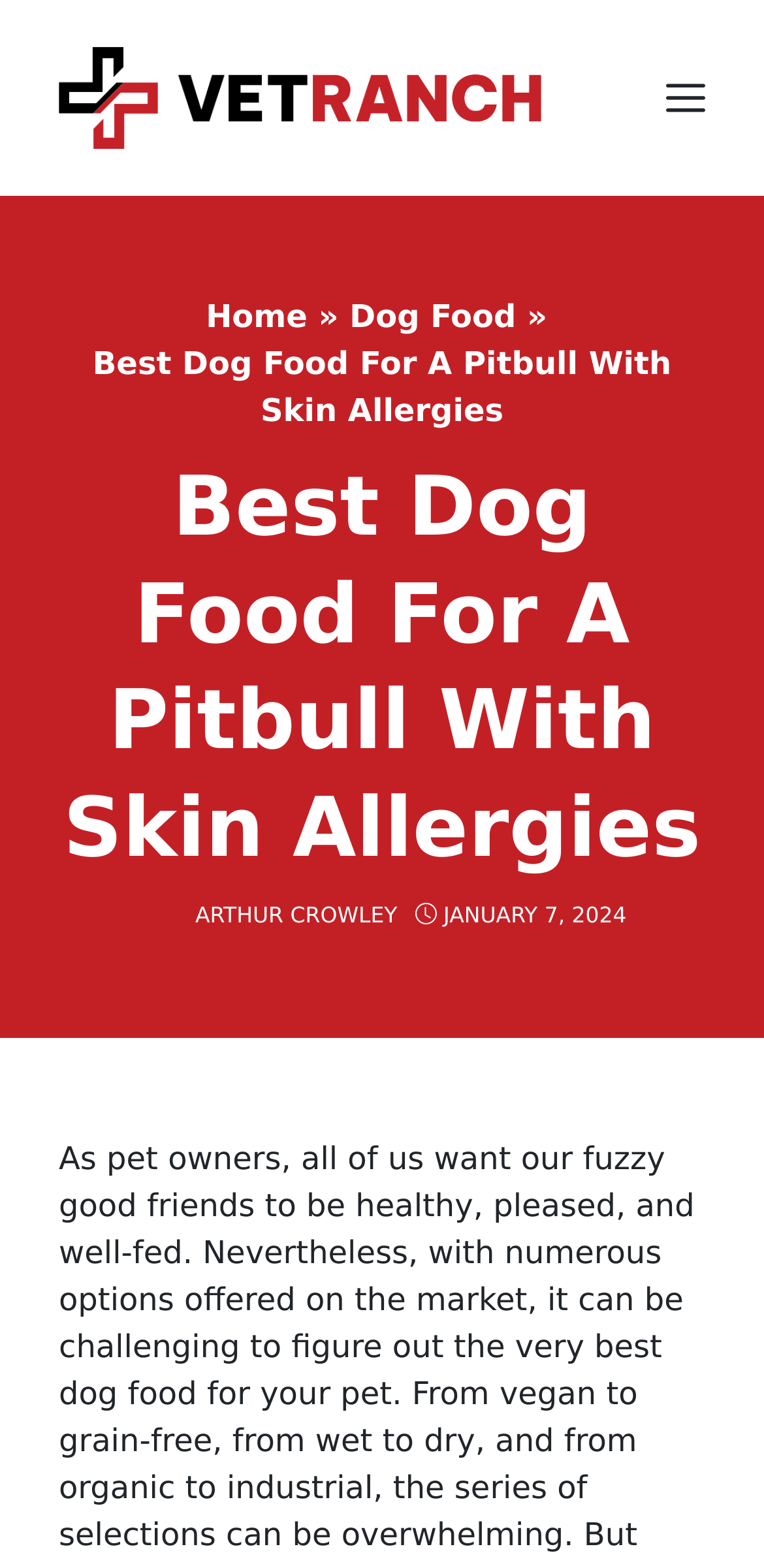What is the main topic of the webpage?
Provide a thorough and detailed answer to the question.

The webpage's title and content suggest that the main topic is dog food, specifically the best dog food for pitbulls with skin allergies.